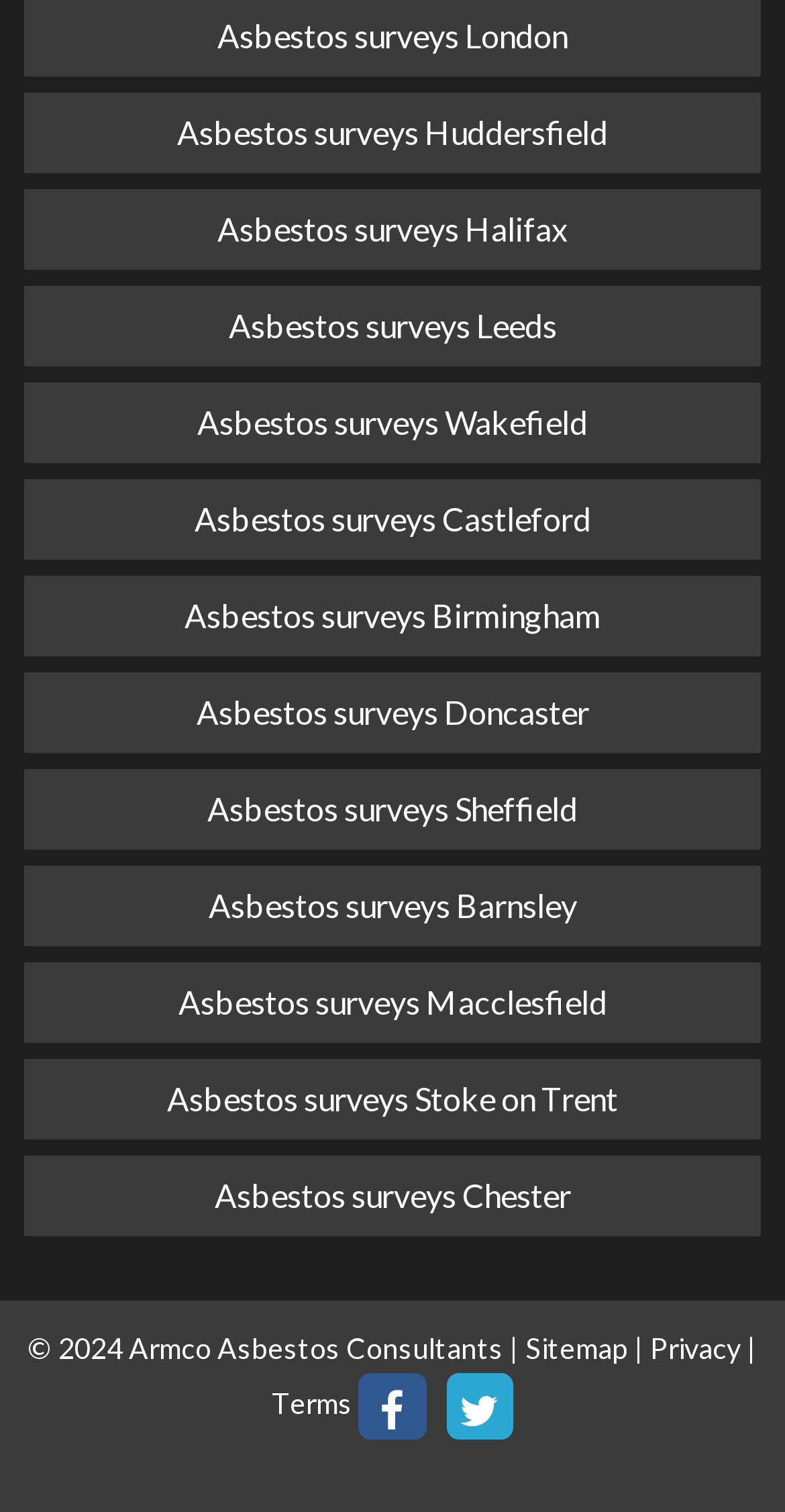Provide a short answer using a single word or phrase for the following question: 
What social media platform has a link with a Facebook icon?

Facebook